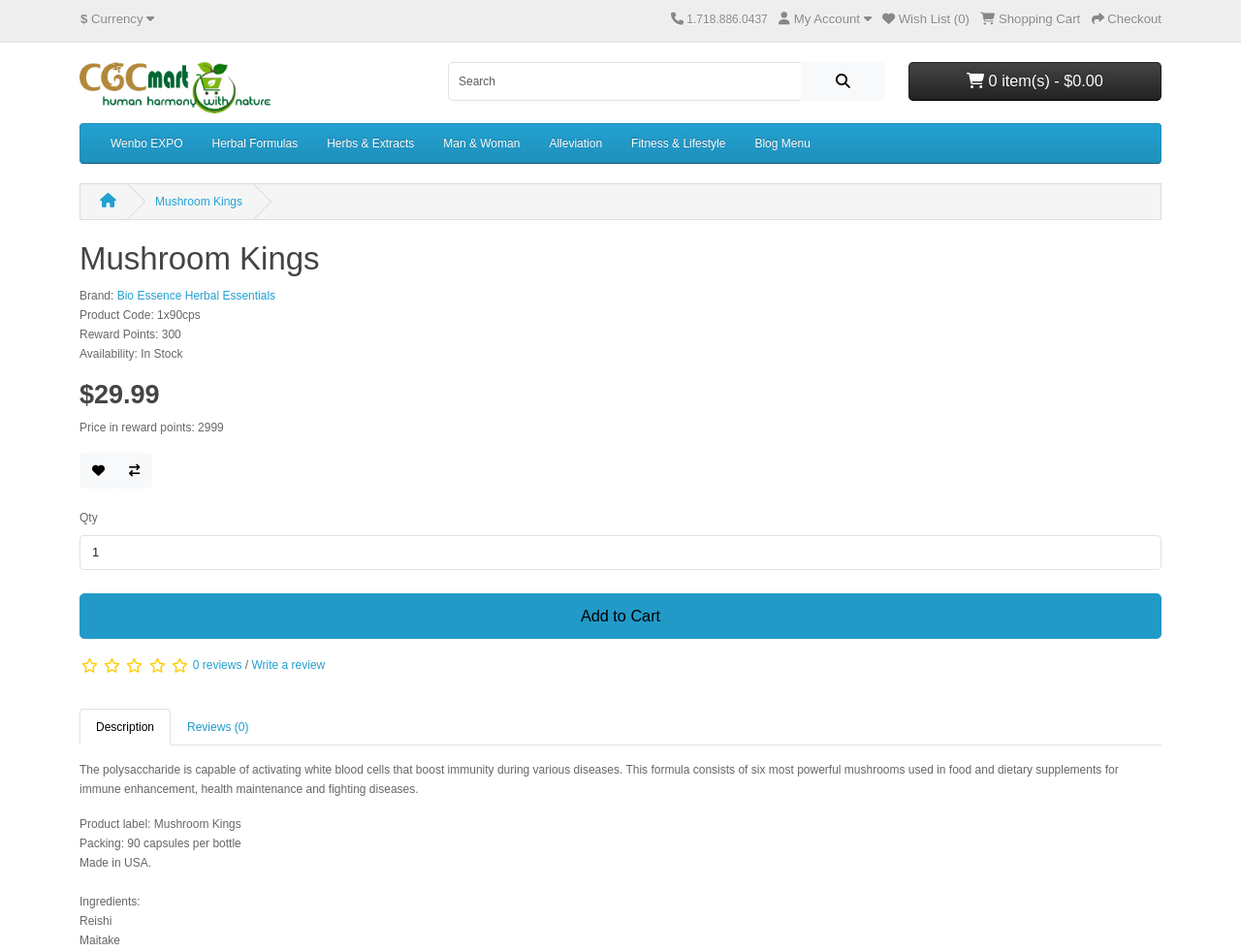Examine the image carefully and respond to the question with a detailed answer: 
What is the function of the polysaccharide?

I found the information about the polysaccharide in the product description section. The text 'The polysaccharide is capable of activating white blood cells that boost immunity during various diseases.' indicates that the function of the polysaccharide is to activate white blood cells.